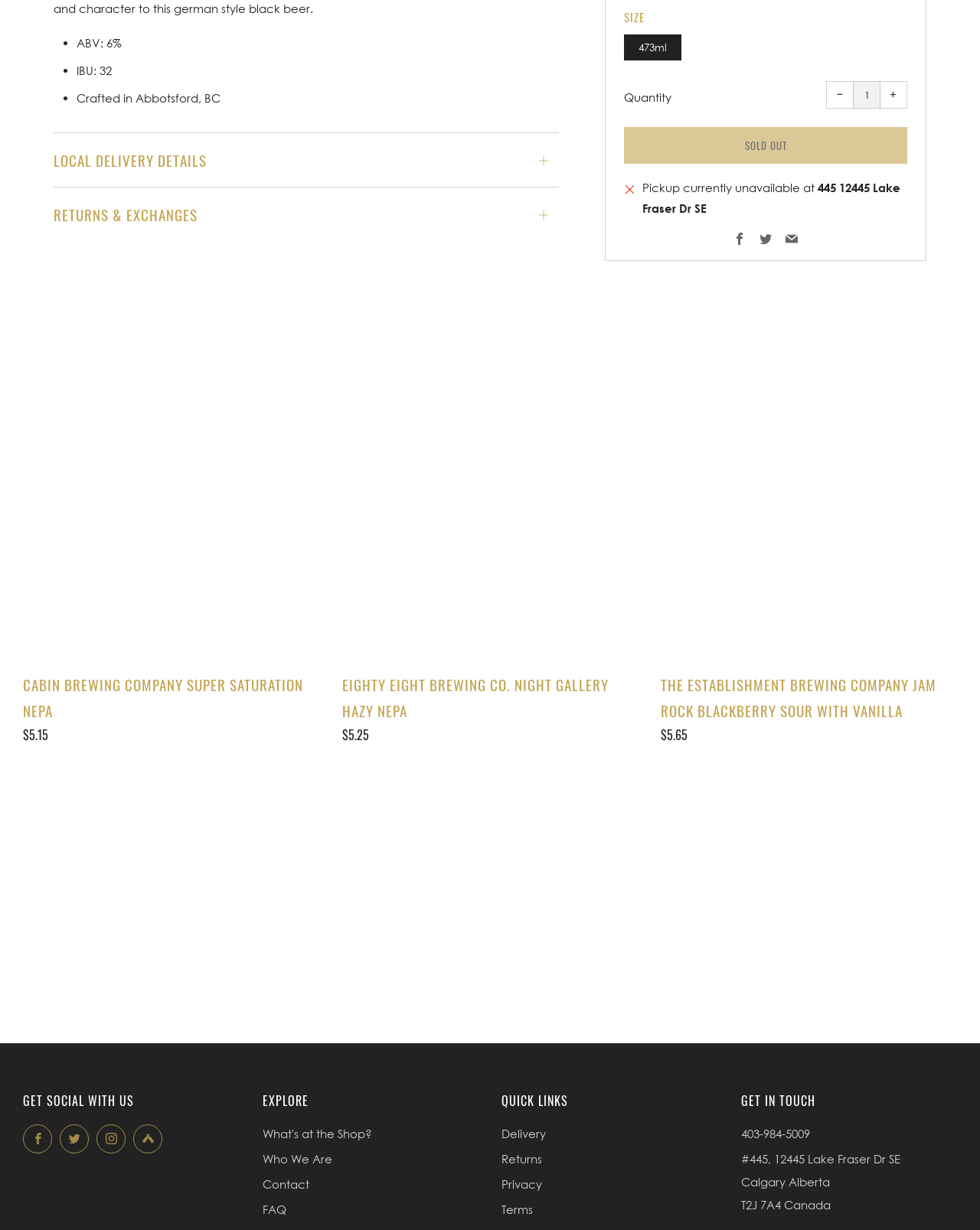Given the description "Returns & Exchanges Open tab", determine the bounding box of the corresponding UI element.

[0.055, 0.152, 0.57, 0.185]